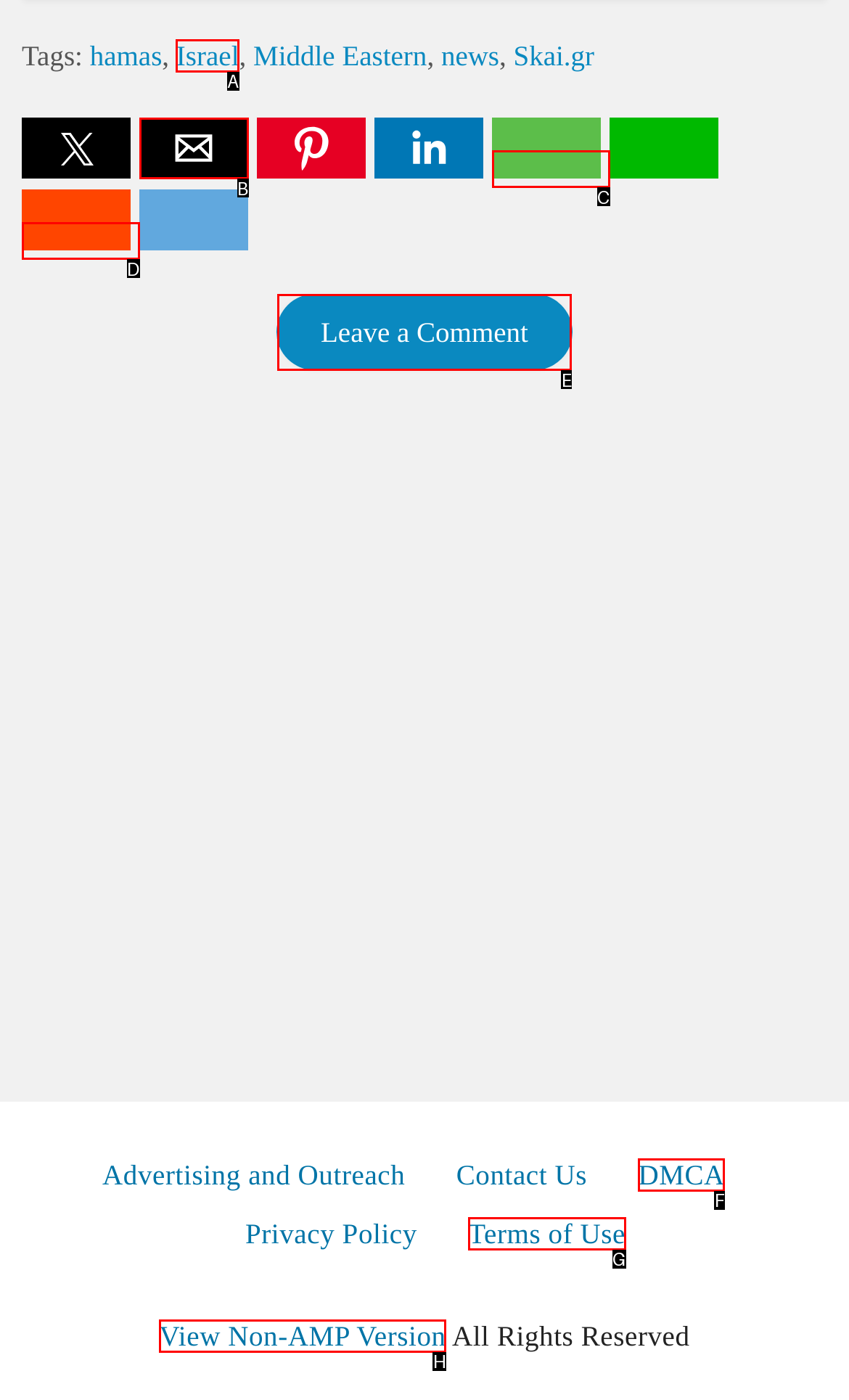Please provide the letter of the UI element that best fits the following description: aria-label="whatsapp share" title="whatsapp share"
Respond with the letter from the given choices only.

C